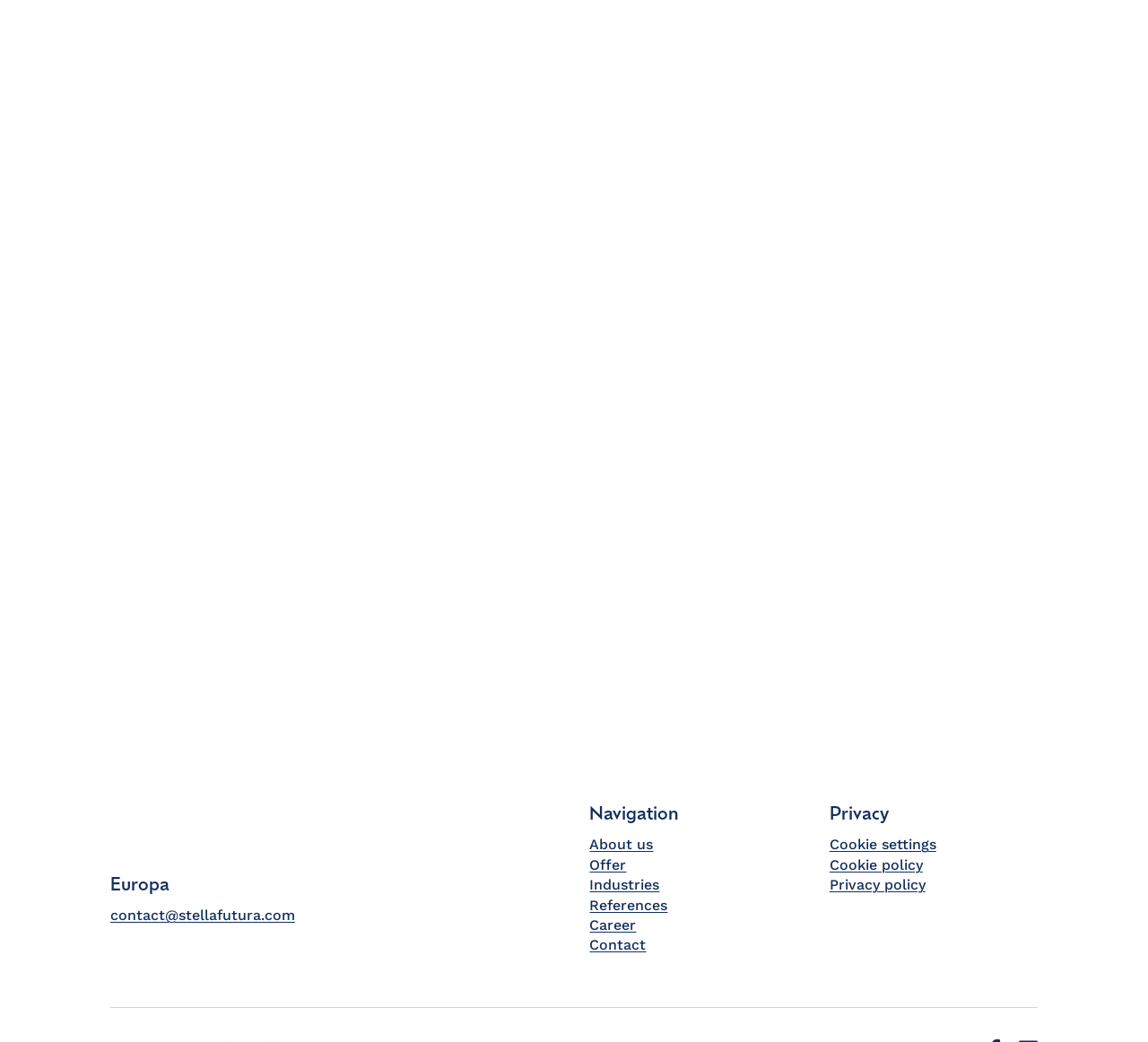Please provide the bounding box coordinates for the element that needs to be clicked to perform the instruction: "View Stella Futura's news". The coordinates must consist of four float numbers between 0 and 1, formatted as [left, top, right, bottom].

[0.119, 0.139, 0.148, 0.153]